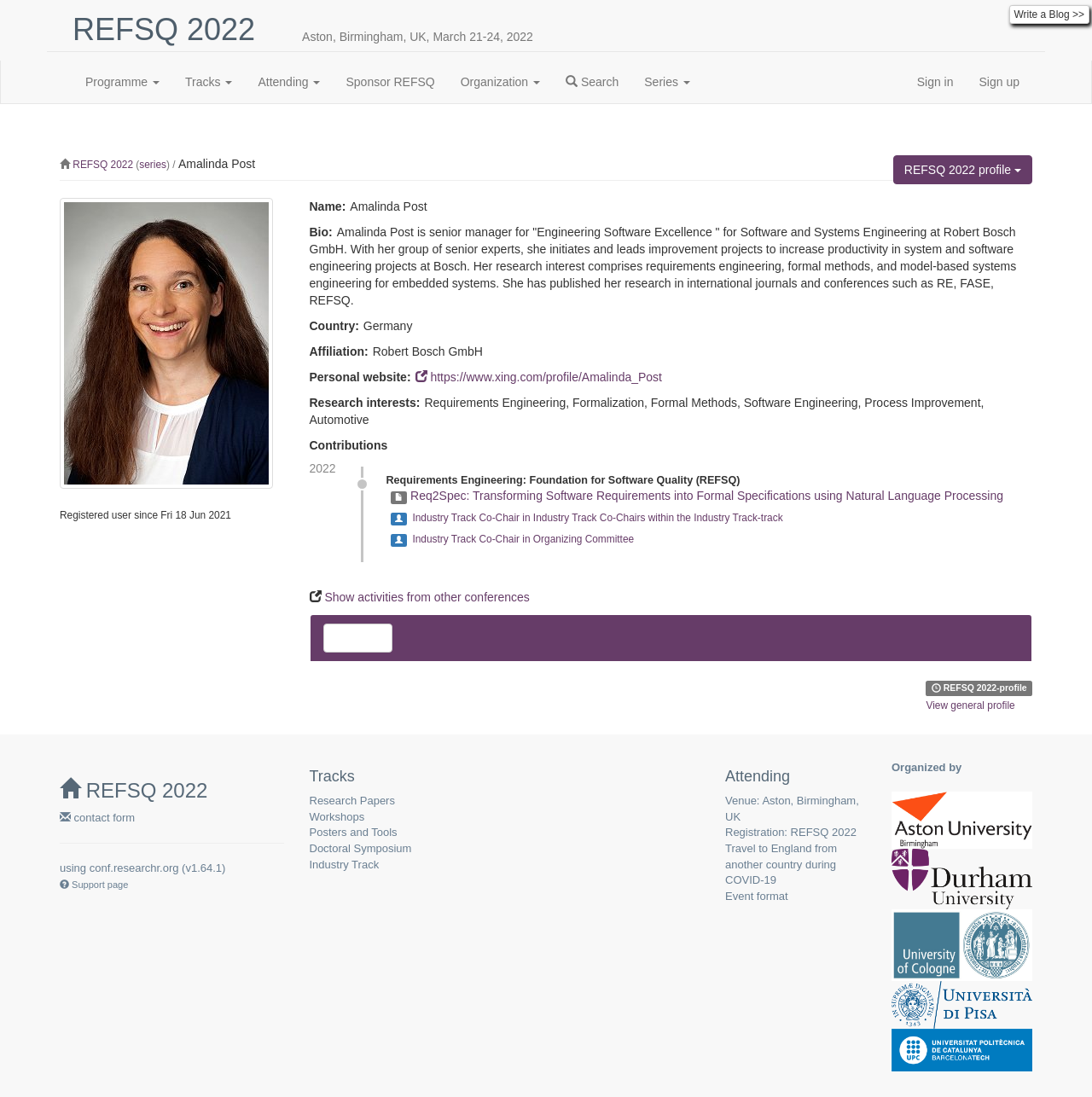Based on the element description "Event format", predict the bounding box coordinates of the UI element.

[0.664, 0.811, 0.722, 0.822]